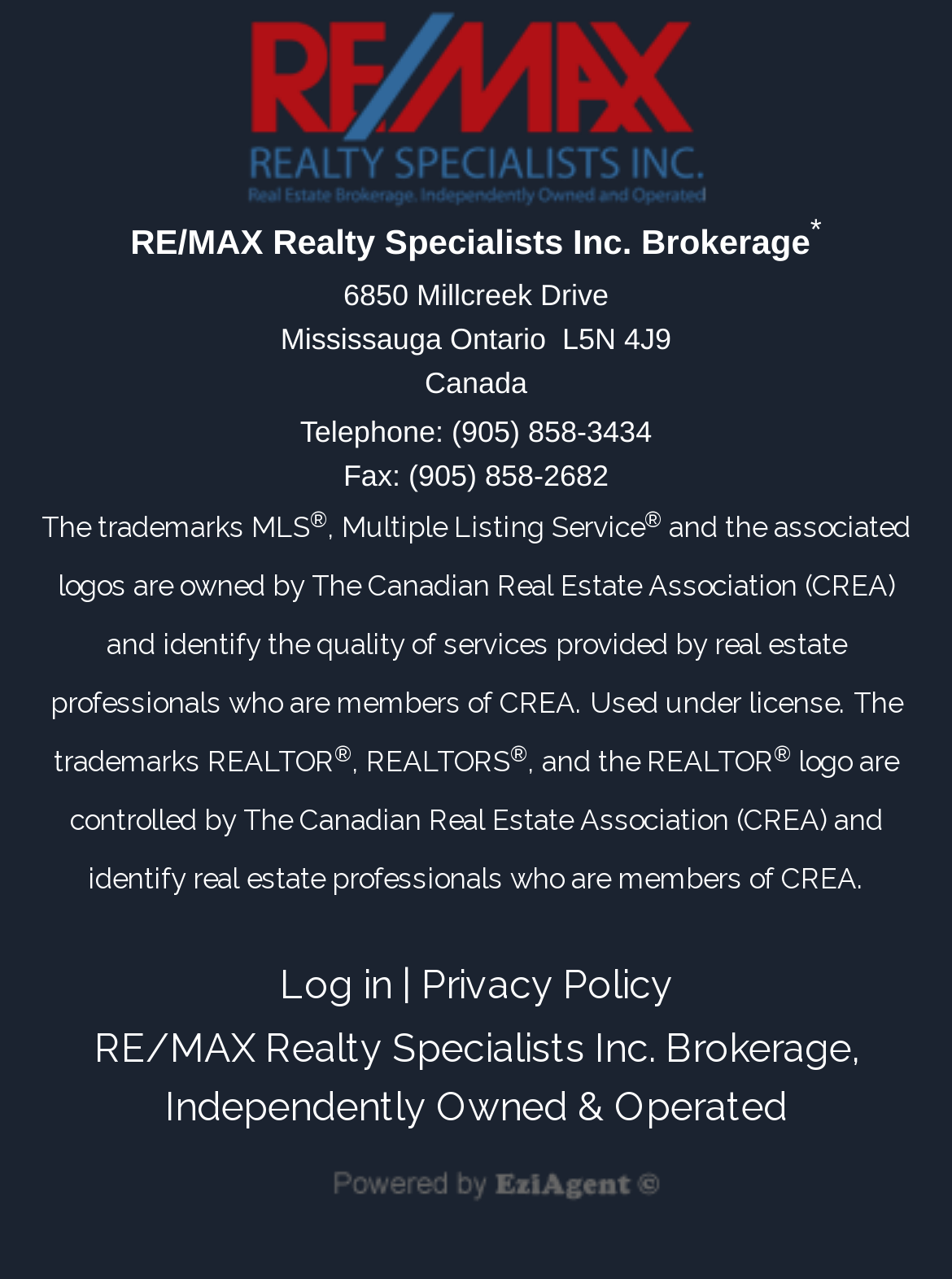Using the provided element description: "Log in", identify the bounding box coordinates. The coordinates should be four floats between 0 and 1 in the order [left, top, right, bottom].

[0.294, 0.752, 0.412, 0.788]